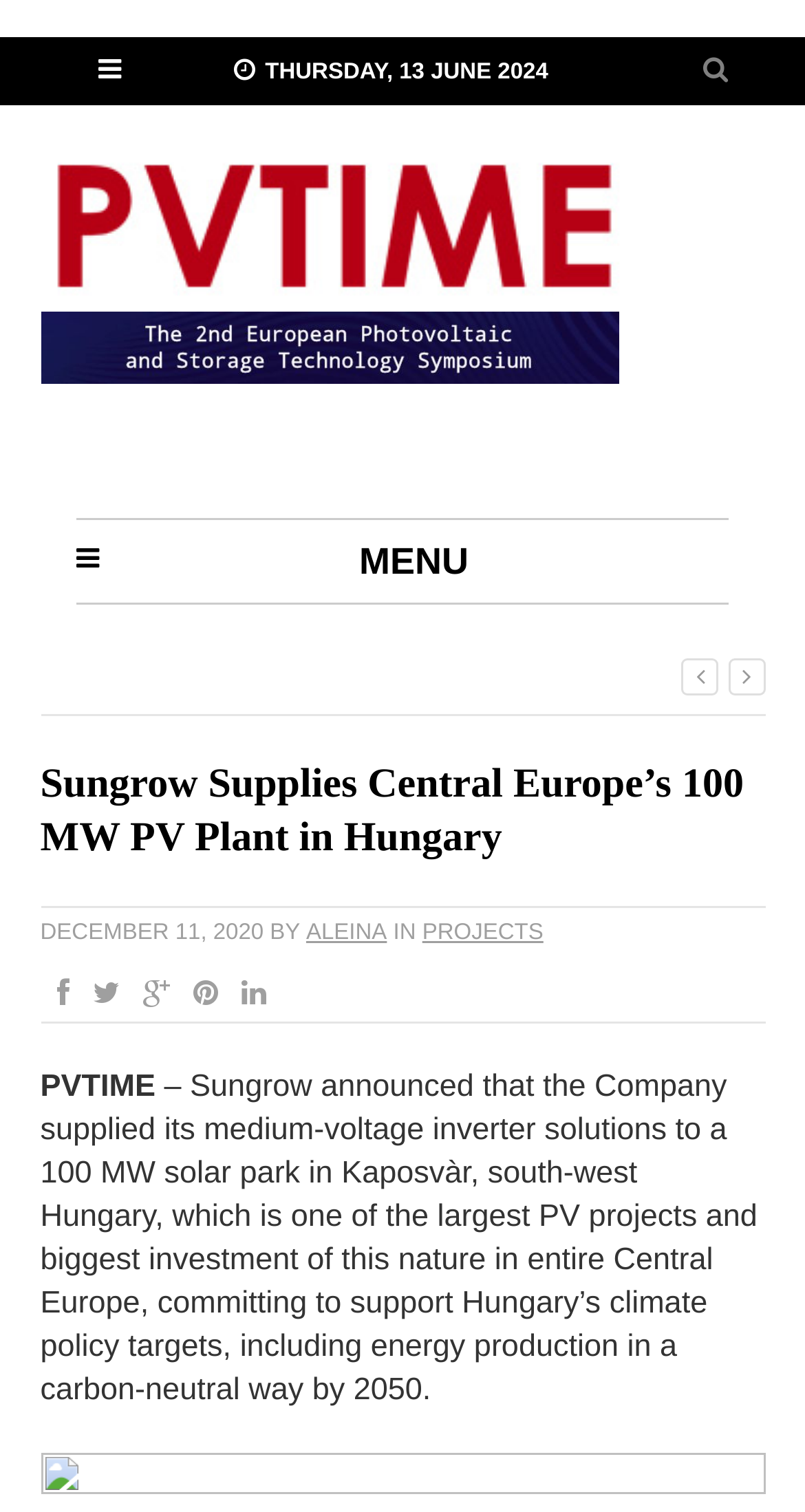What is the category of the article?
Using the screenshot, give a one-word or short phrase answer.

Projects